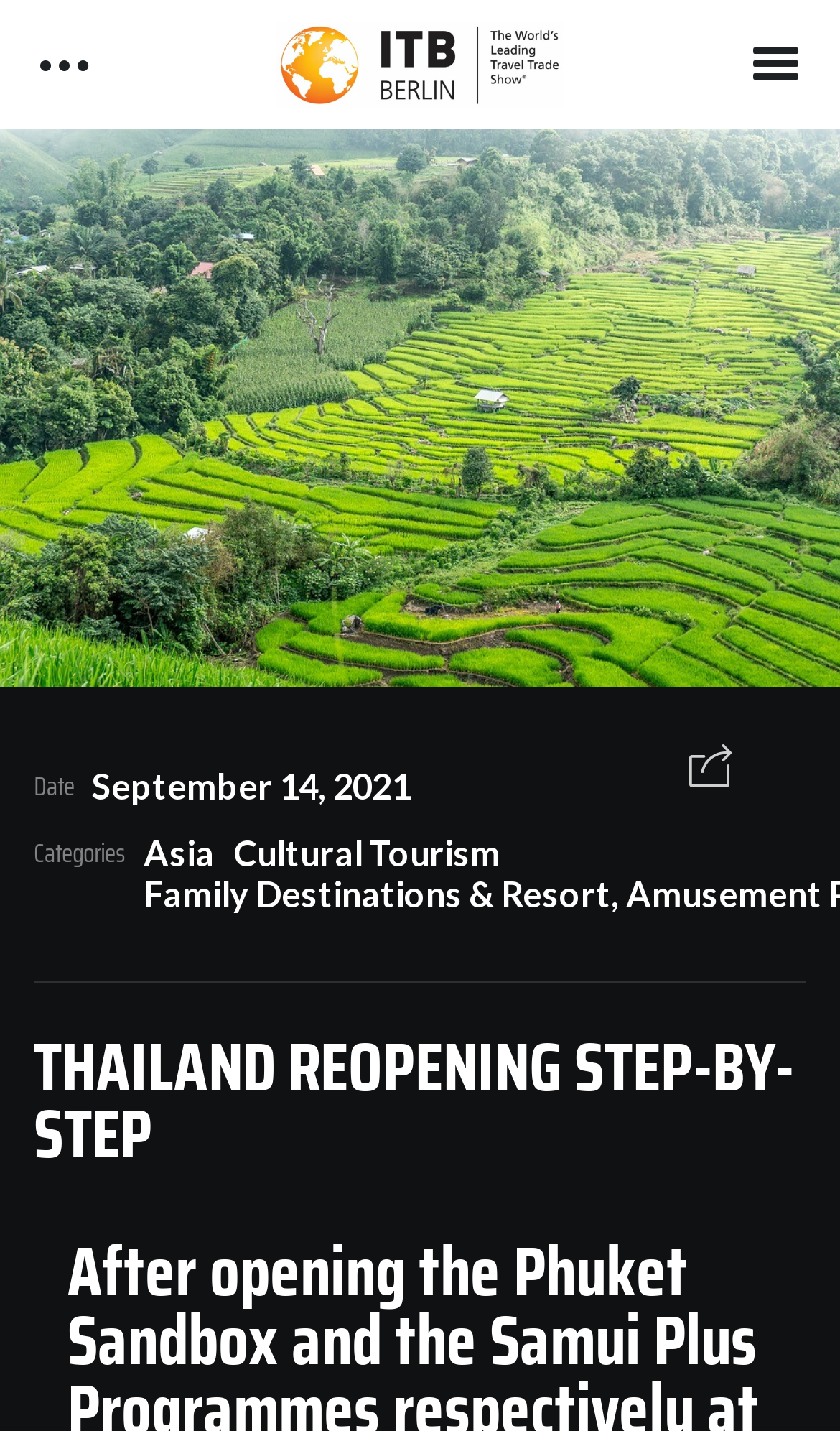Determine the bounding box coordinates of the clickable region to execute the instruction: "Search for something". The coordinates should be four float numbers between 0 and 1, denoted as [left, top, right, bottom].

[0.077, 0.16, 0.692, 0.22]